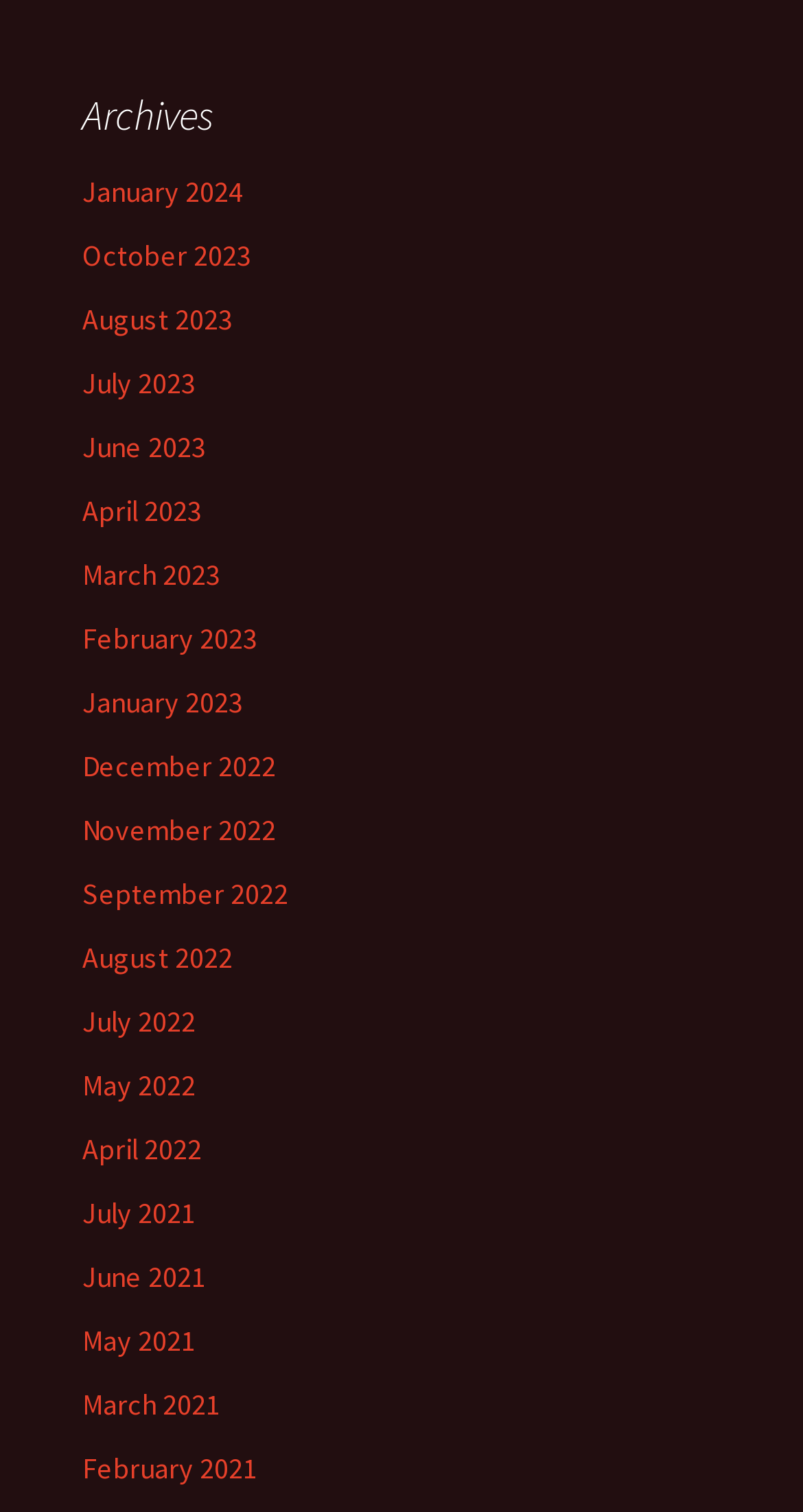Determine the coordinates of the bounding box that should be clicked to complete the instruction: "visit March 2021 archives". The coordinates should be represented by four float numbers between 0 and 1: [left, top, right, bottom].

[0.103, 0.917, 0.274, 0.941]